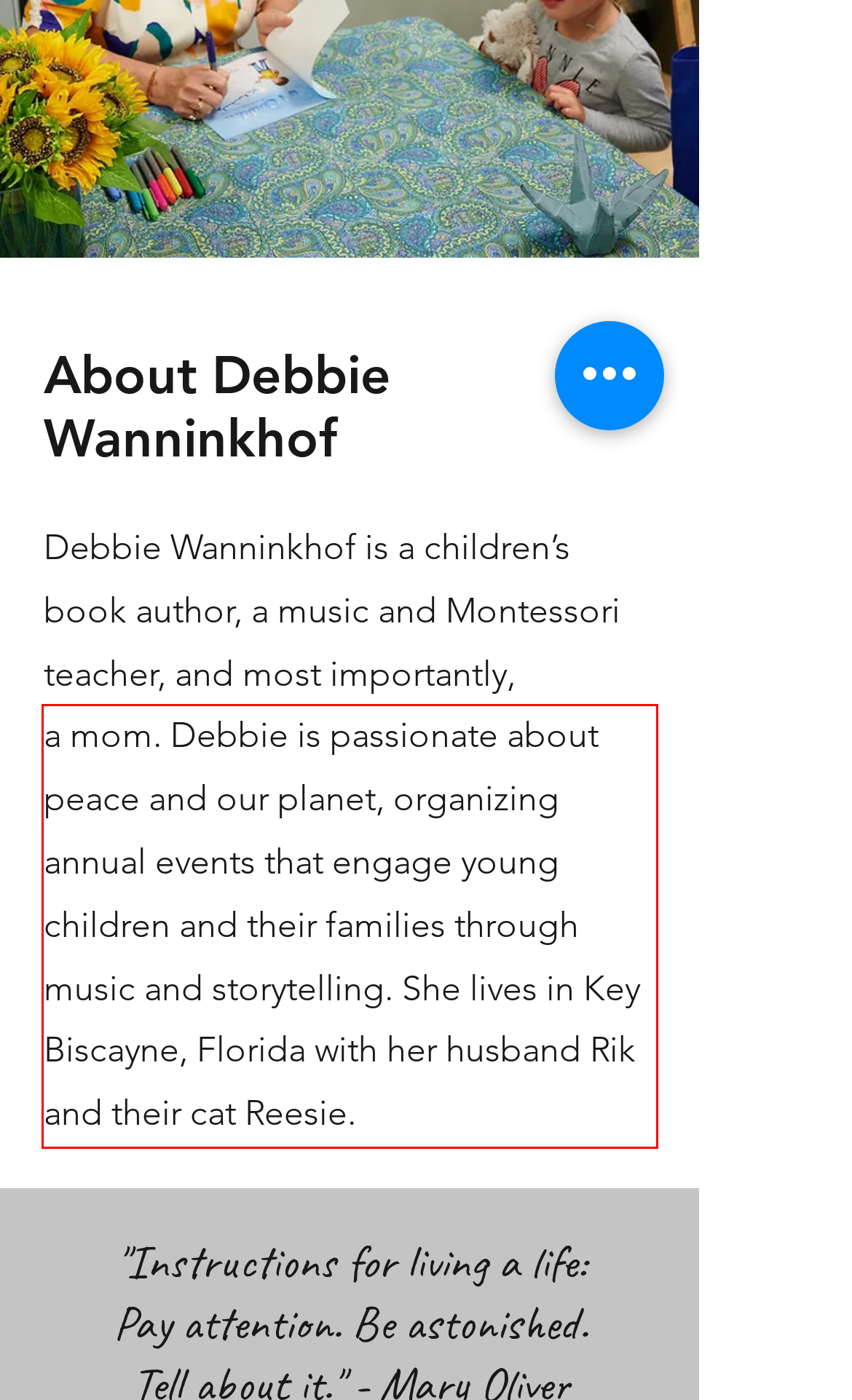From the given screenshot of a webpage, identify the red bounding box and extract the text content within it.

a mom. Debbie is passionate about peace and our planet, organizing annual events that engage young children and their families through music and storytelling. She lives in Key Biscayne, Florida with her husband Rik and their cat Reesie.